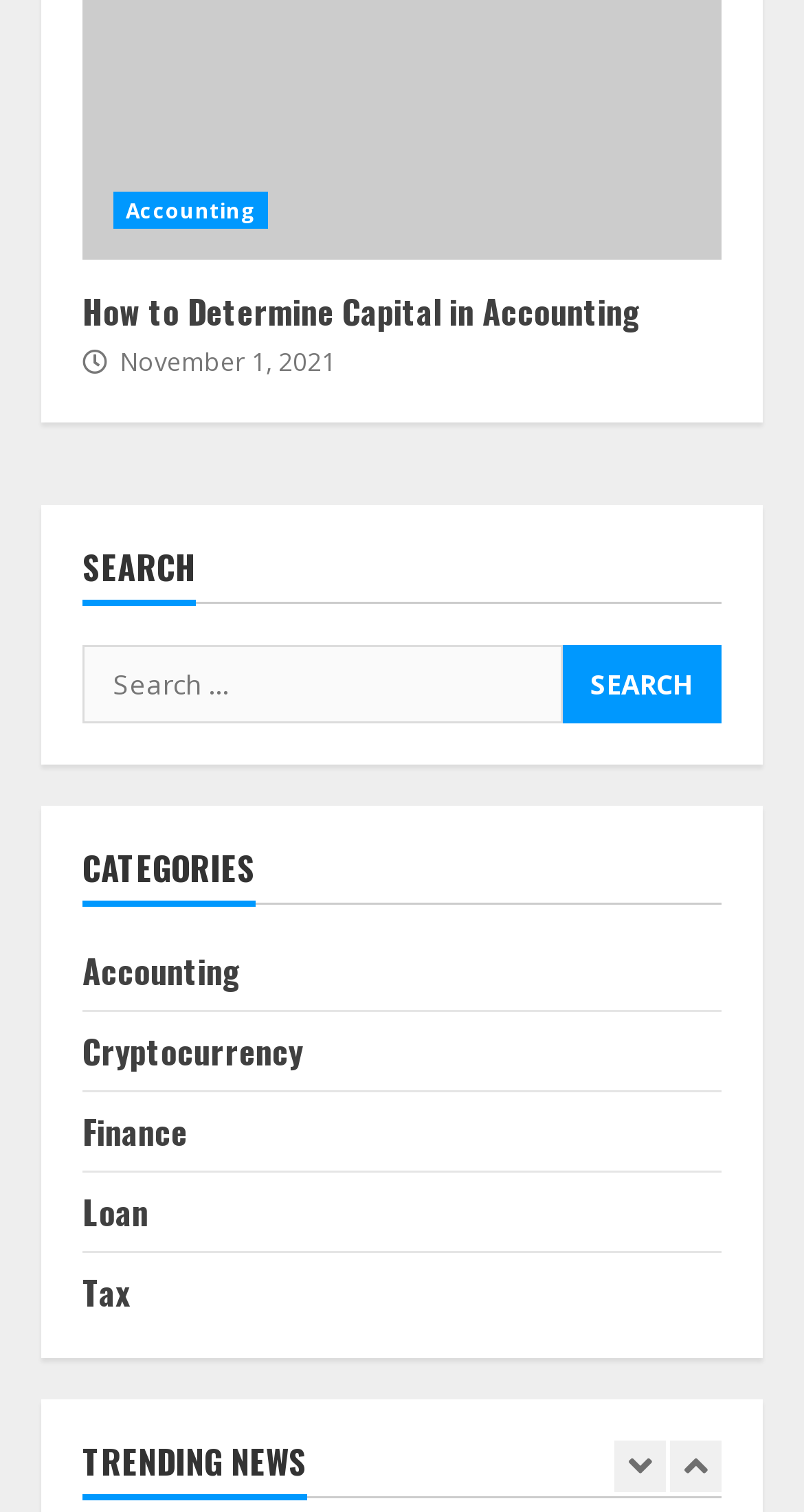Please specify the bounding box coordinates of the element that should be clicked to execute the given instruction: 'Search for a term'. Ensure the coordinates are four float numbers between 0 and 1, expressed as [left, top, right, bottom].

[0.103, 0.426, 0.897, 0.478]